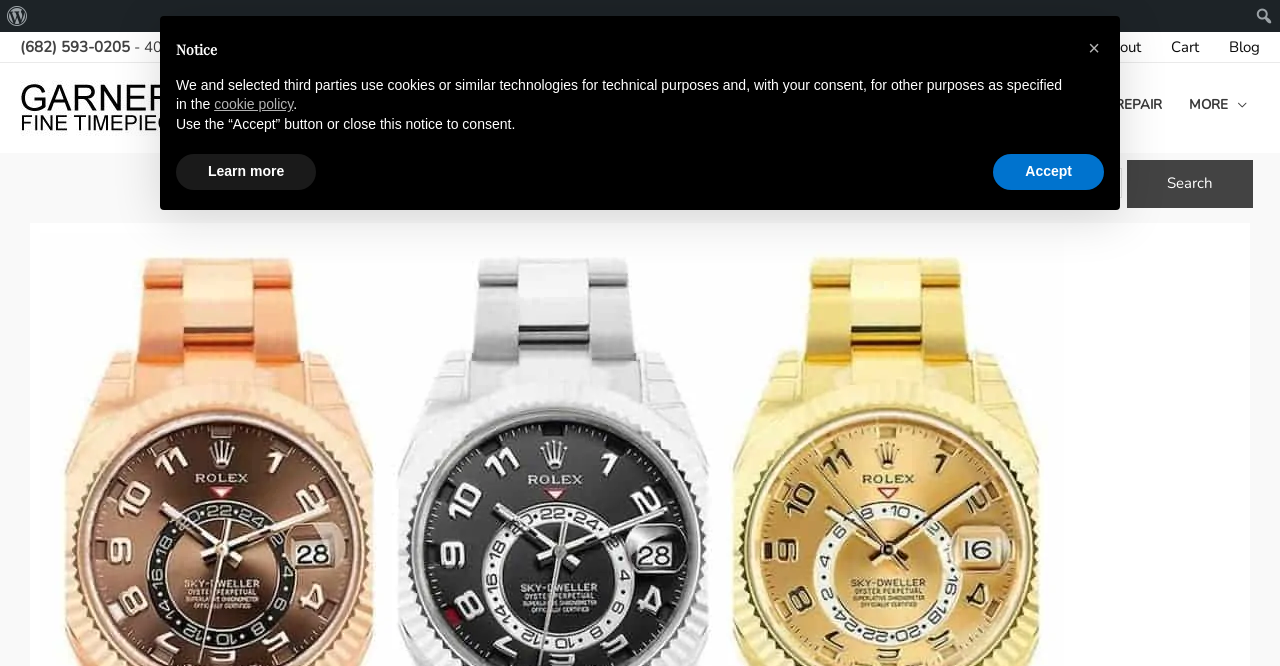Find the bounding box coordinates of the clickable element required to execute the following instruction: "Visit the 'Blog' page". Provide the coordinates as four float numbers between 0 and 1, i.e., [left, top, right, bottom].

[0.948, 0.048, 0.984, 0.093]